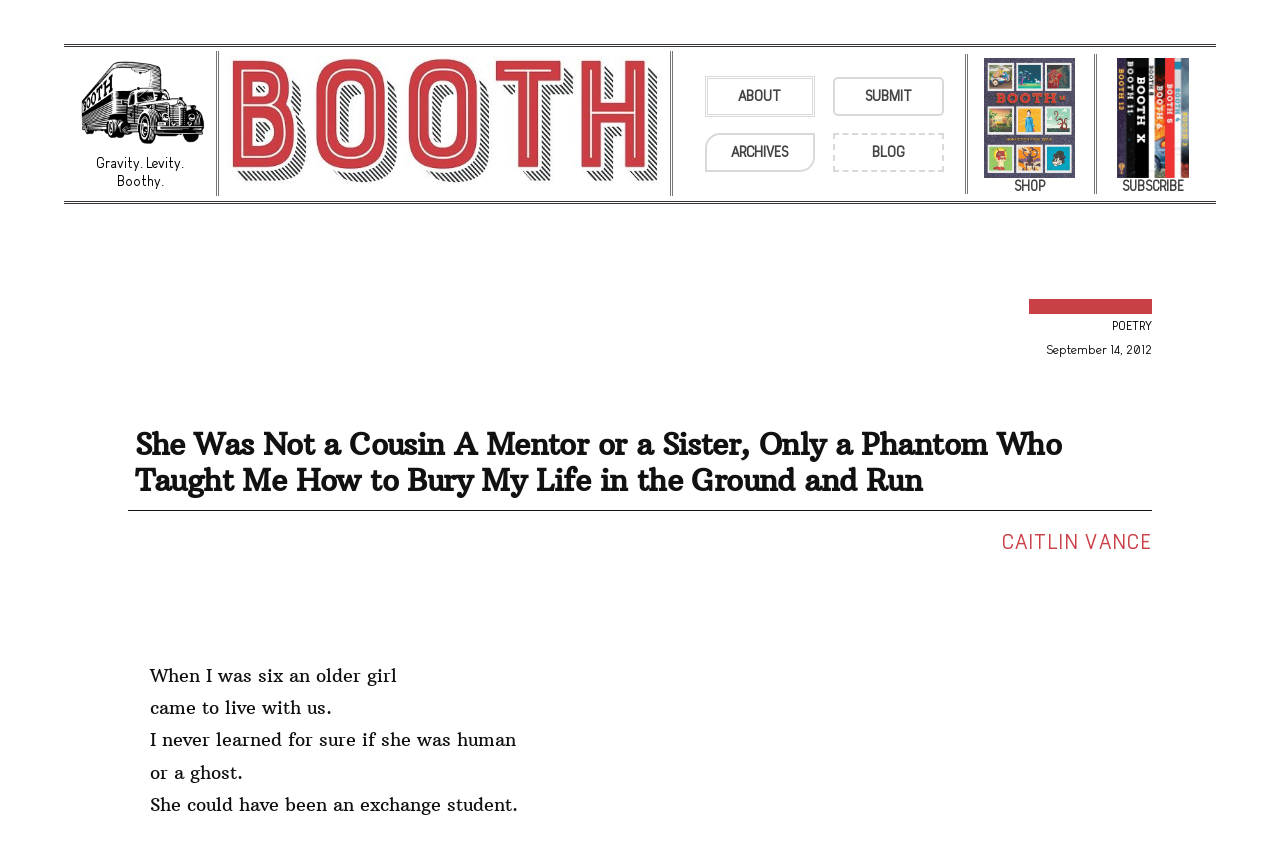Determine the bounding box coordinates for the area that should be clicked to carry out the following instruction: "Subscribe to Booth".

[0.873, 0.068, 0.929, 0.23]